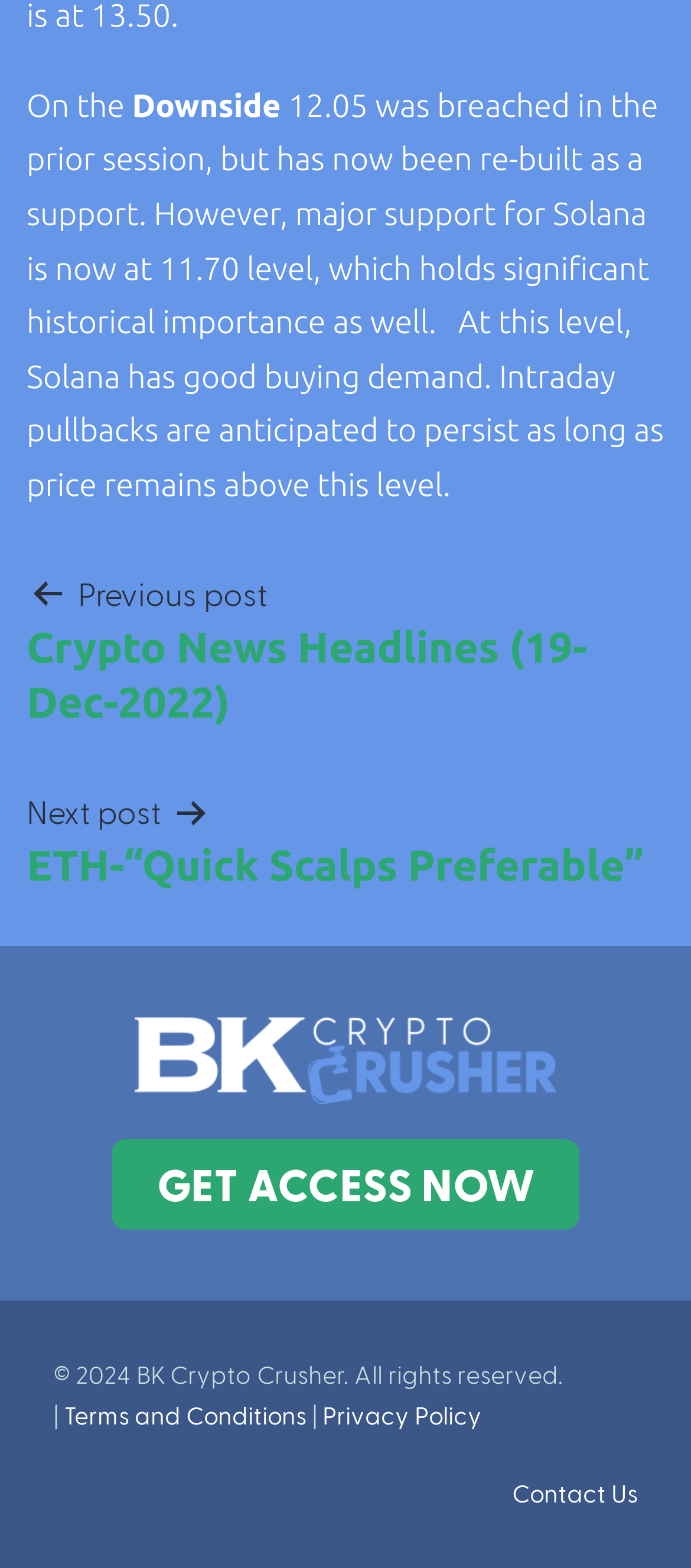Given the element description "Previous postCrypto News Headlines (19-Dec-2022)" in the screenshot, predict the bounding box coordinates of that UI element.

[0.038, 0.361, 0.962, 0.466]